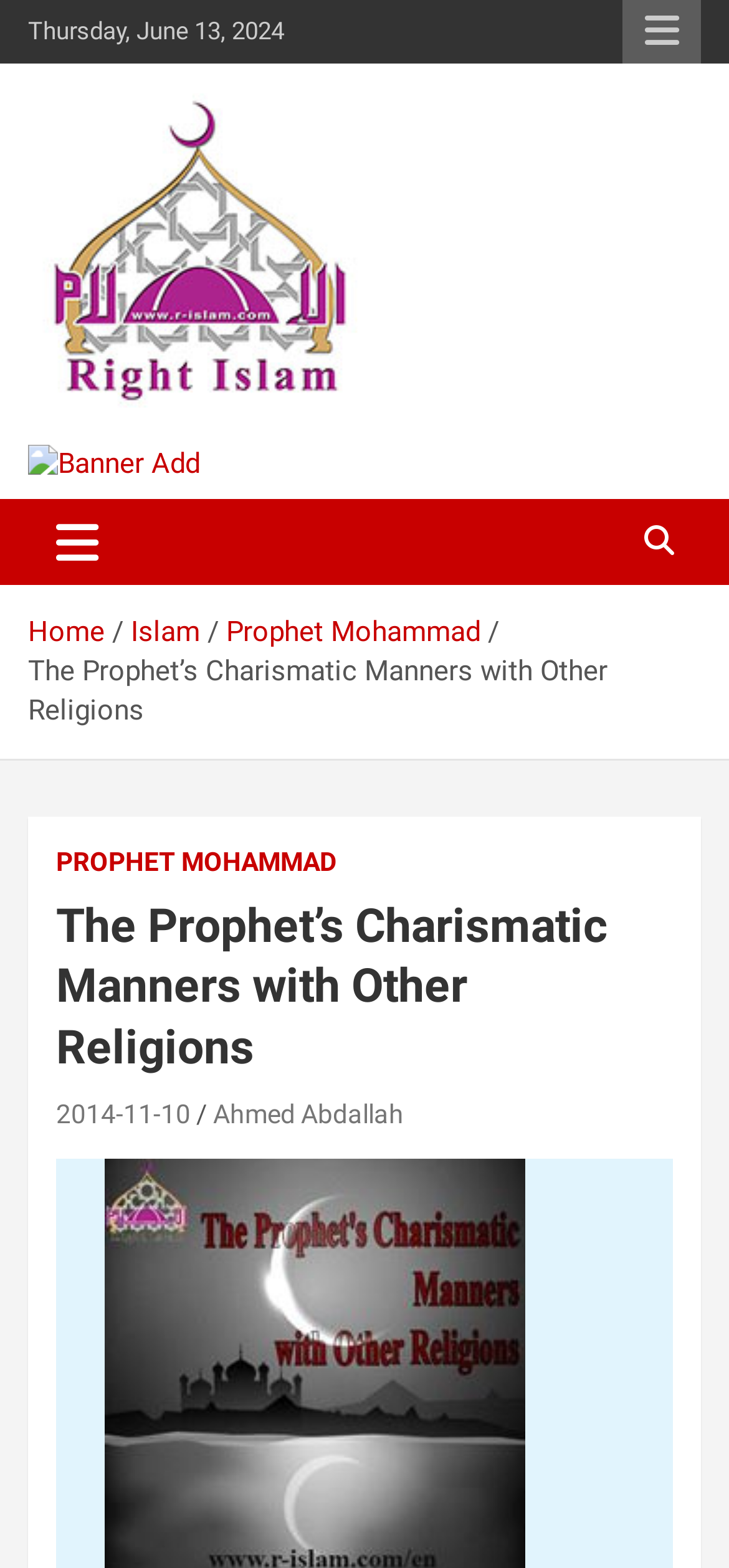Specify the bounding box coordinates of the area to click in order to execute this command: 'Go to the Prophet Mohammad page'. The coordinates should consist of four float numbers ranging from 0 to 1, and should be formatted as [left, top, right, bottom].

[0.31, 0.392, 0.659, 0.414]